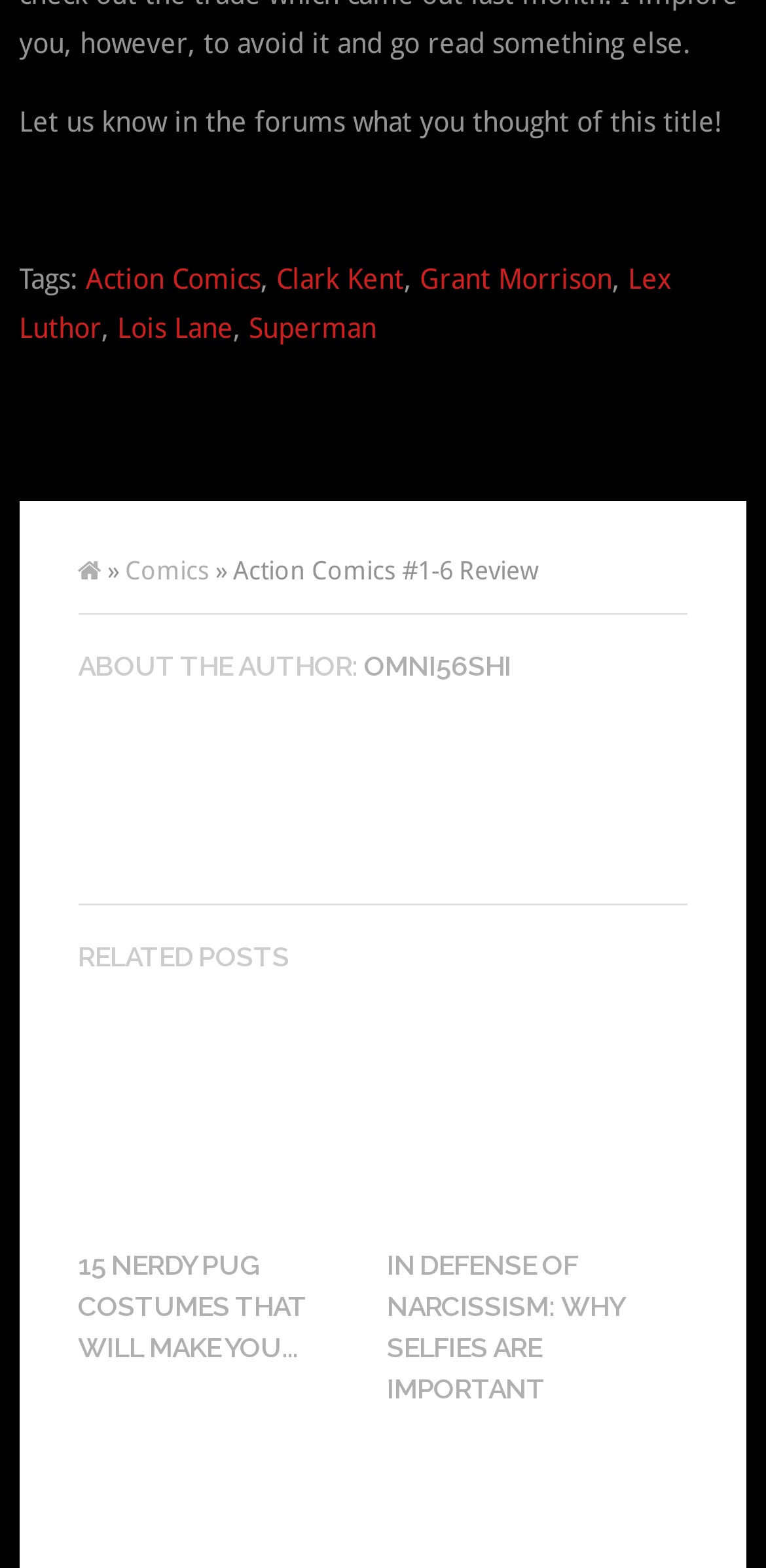What is the name of the character associated with Lex Luthor?
Give a one-word or short phrase answer based on the image.

Superman